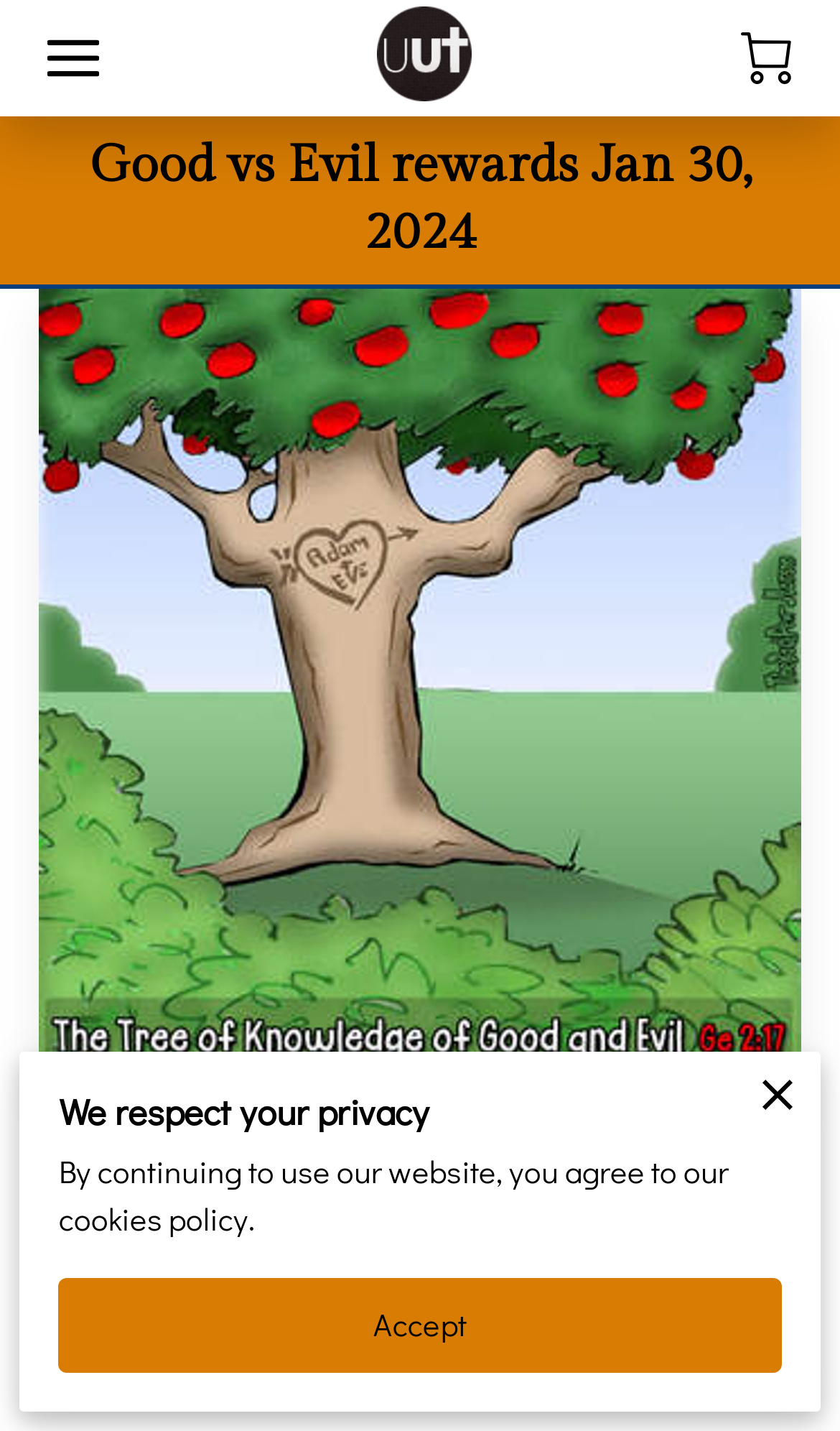Give a short answer to this question using one word or a phrase:
What is the theme of the webpage?

Faith and growth